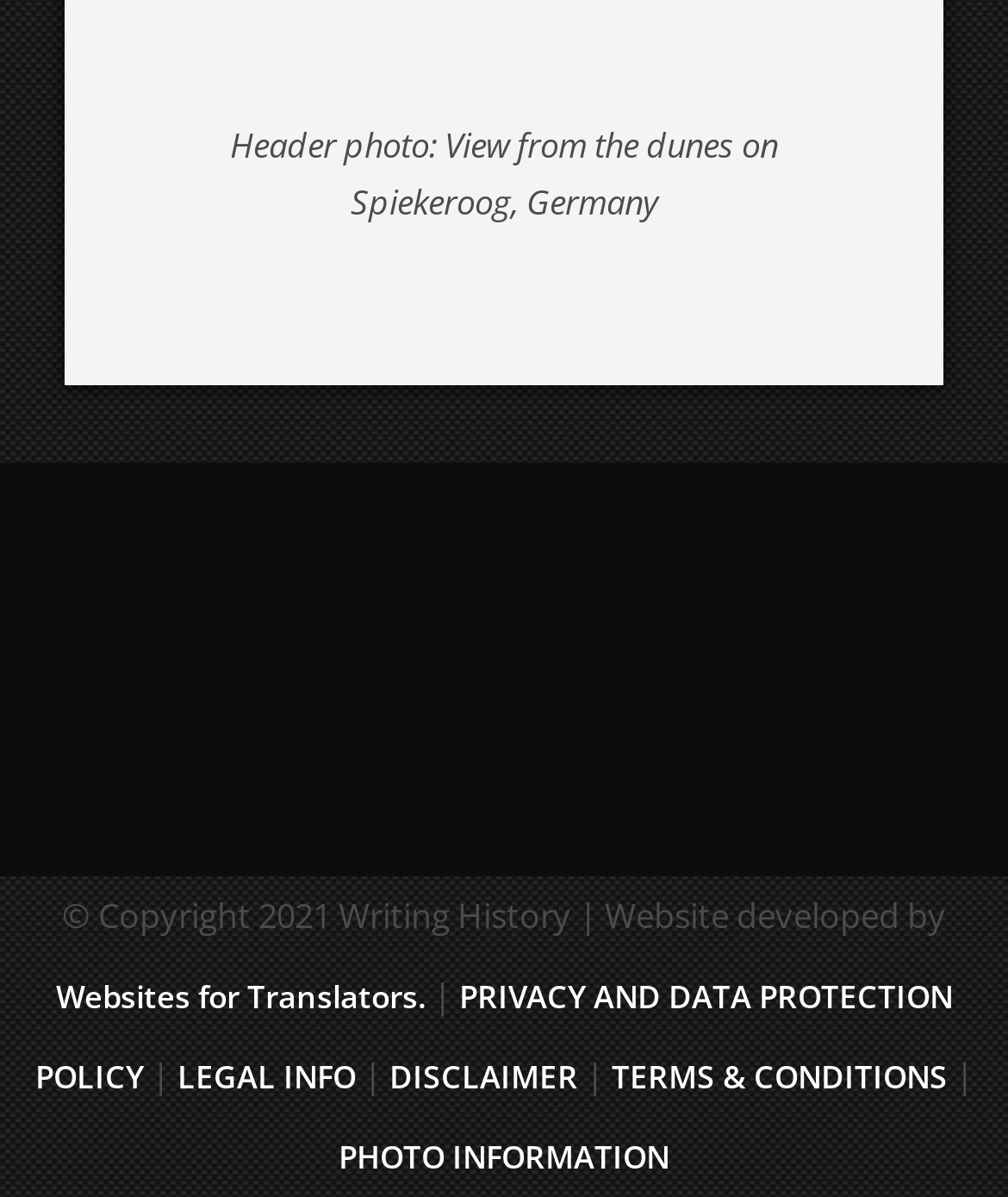Provide the bounding box coordinates for the specified HTML element described in this description: "Websites for Translators.". The coordinates should be four float numbers ranging from 0 to 1, in the format [left, top, right, bottom].

[0.055, 0.814, 0.422, 0.851]